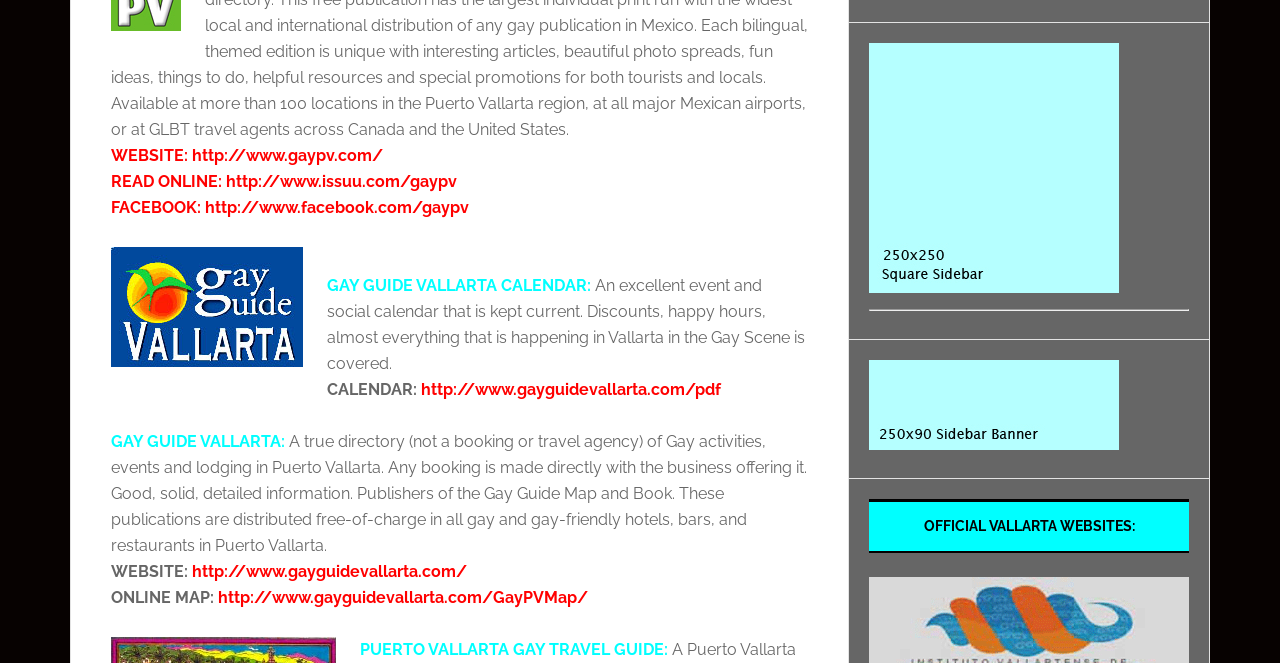Respond to the question below with a single word or phrase: How many links are there to social media platforms?

1